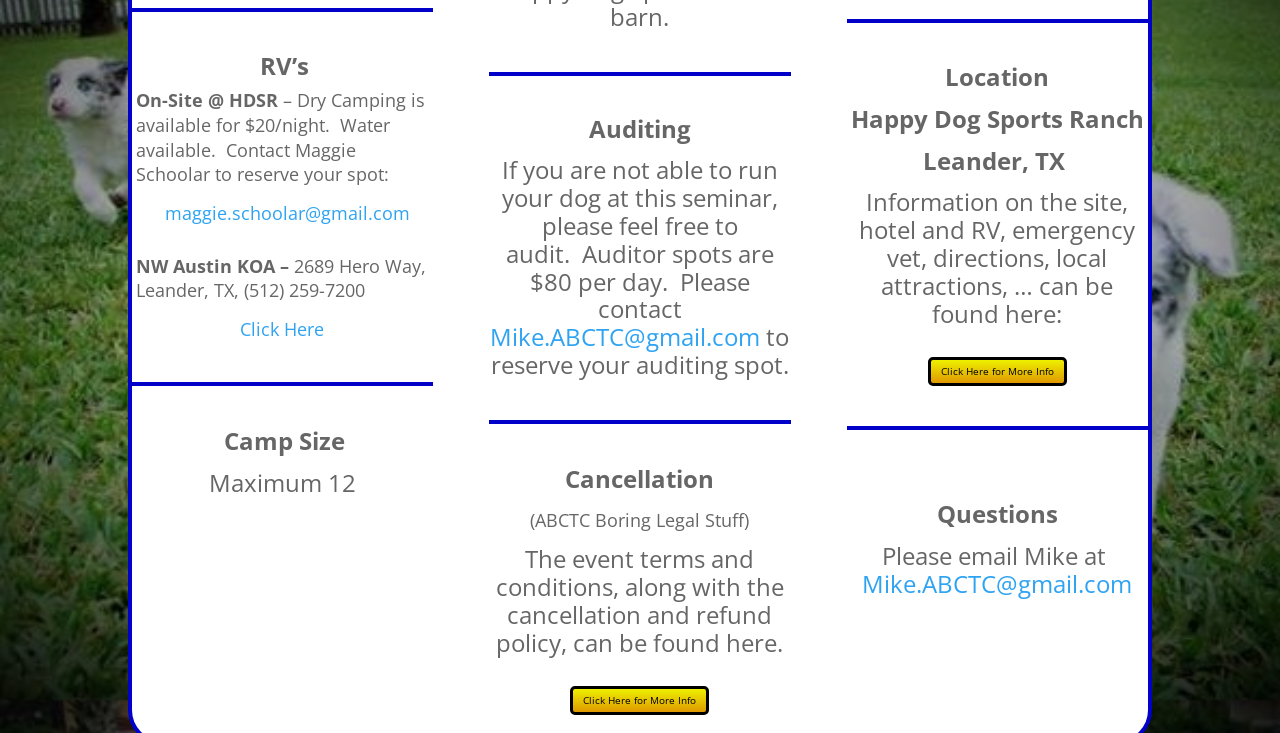Predict the bounding box for the UI component with the following description: "Click Here for More Info".

[0.725, 0.487, 0.833, 0.527]